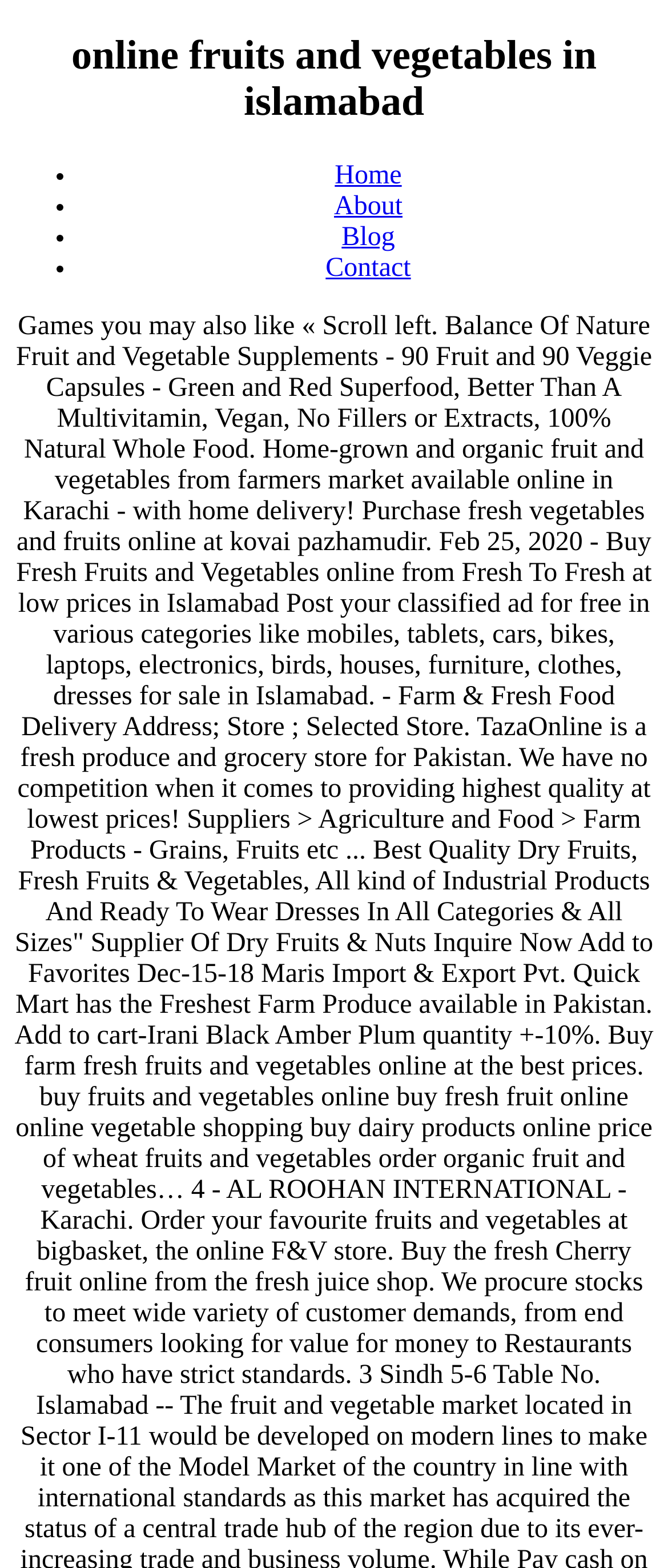Respond with a single word or phrase to the following question:
What is the position of the 'About' link?

Second from the left